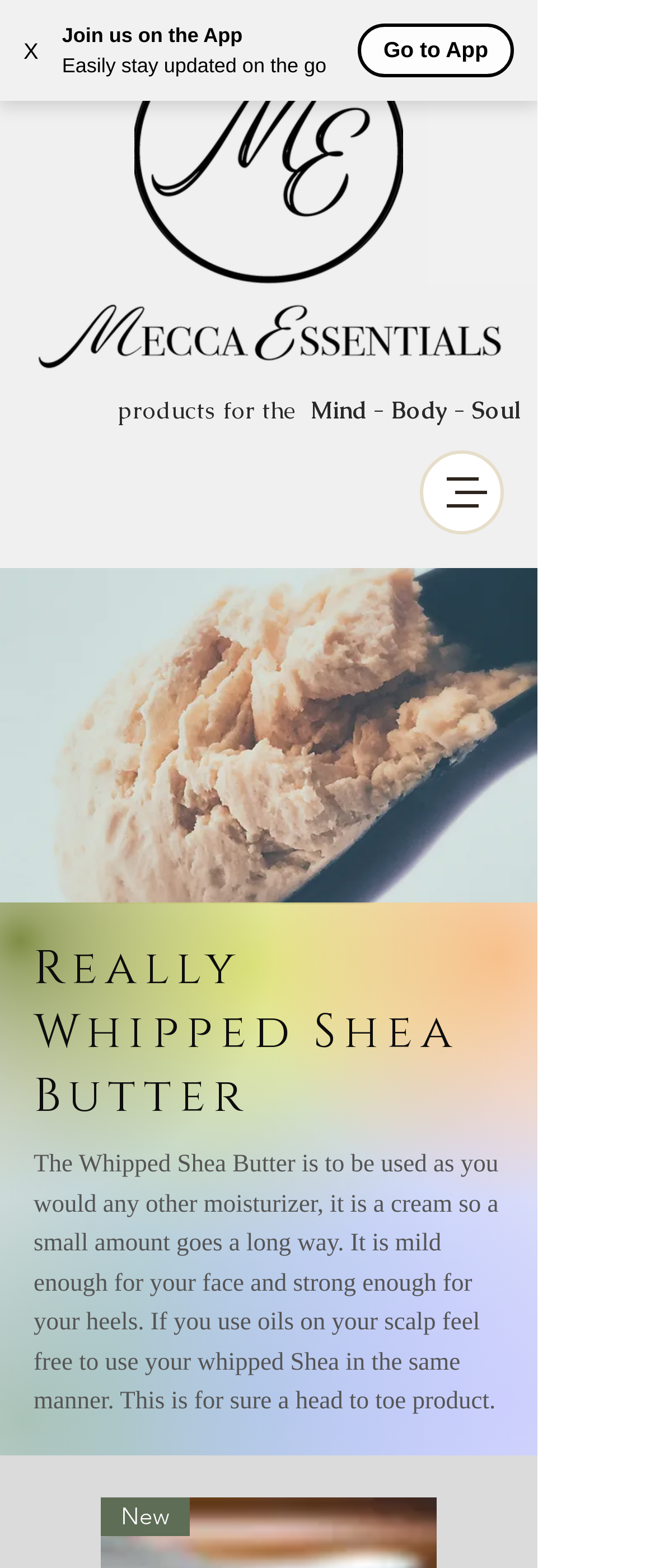Provide a short answer to the following question with just one word or phrase: Can you navigate to previous or next product?

Yes